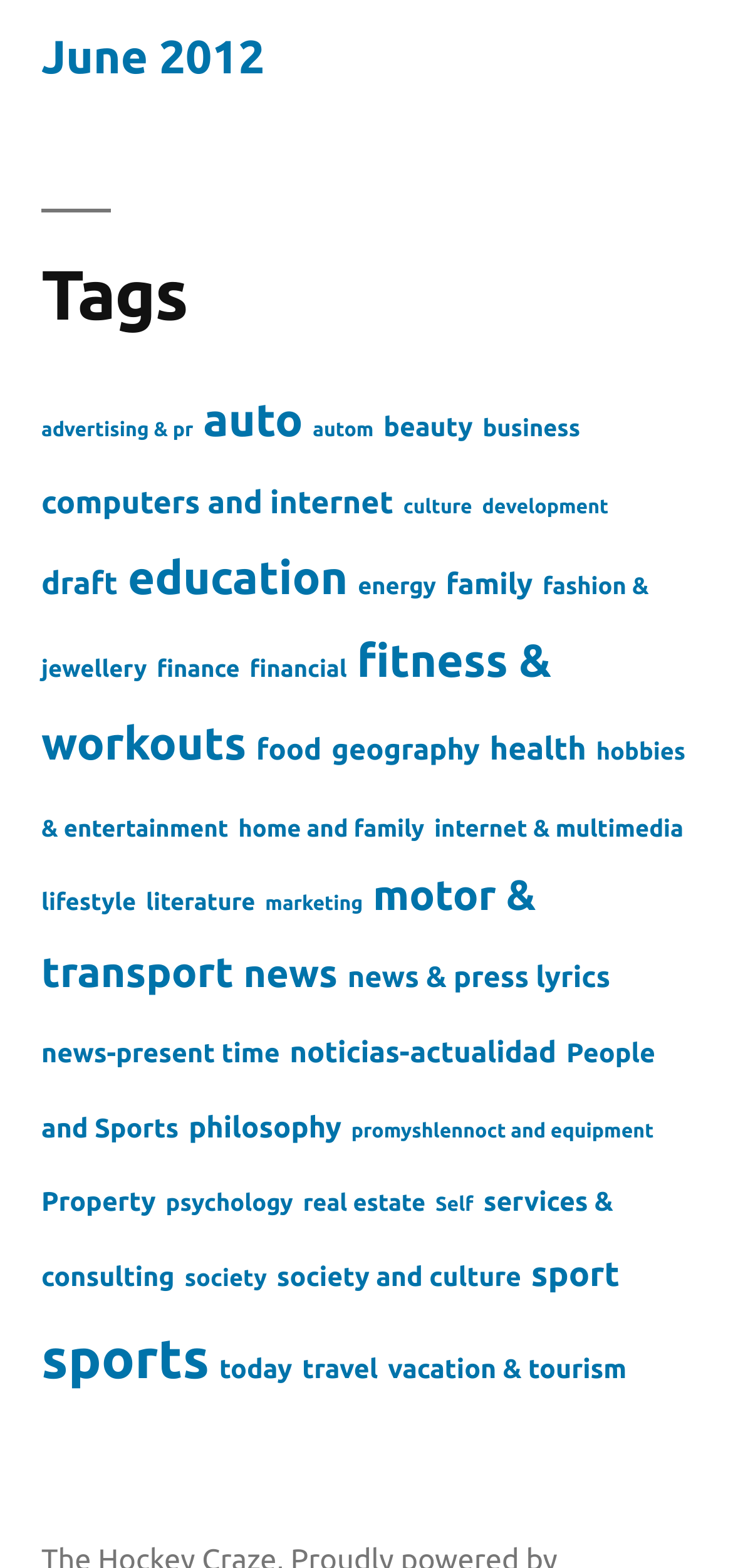Identify the bounding box coordinates for the element that needs to be clicked to fulfill this instruction: "Explore 'fitness & workouts' category". Provide the coordinates in the format of four float numbers between 0 and 1: [left, top, right, bottom].

[0.056, 0.404, 0.752, 0.49]